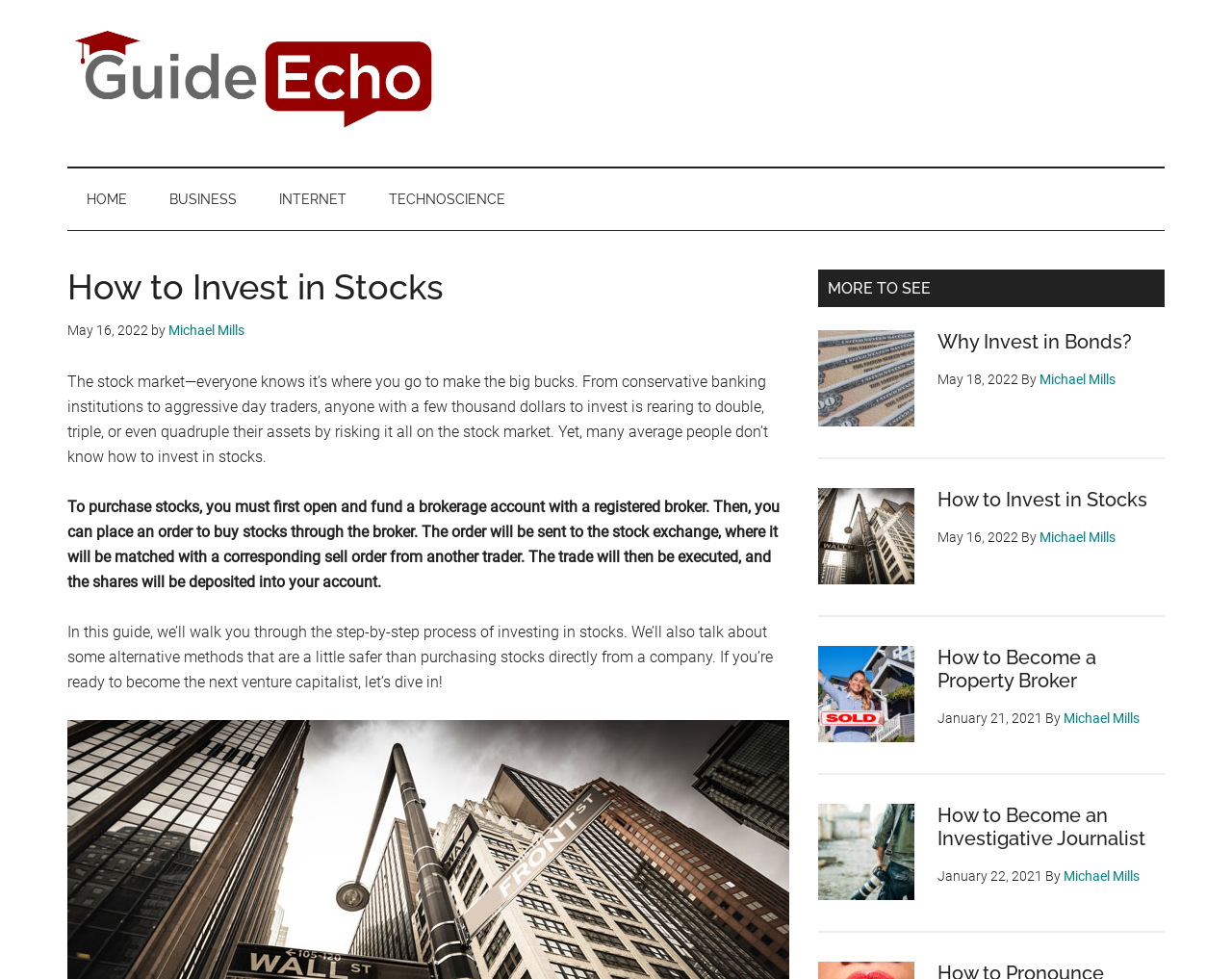Please identify the bounding box coordinates of the element I should click to complete this instruction: 'Click on 'HOME''. The coordinates should be given as four float numbers between 0 and 1, like this: [left, top, right, bottom].

[0.055, 0.172, 0.119, 0.235]